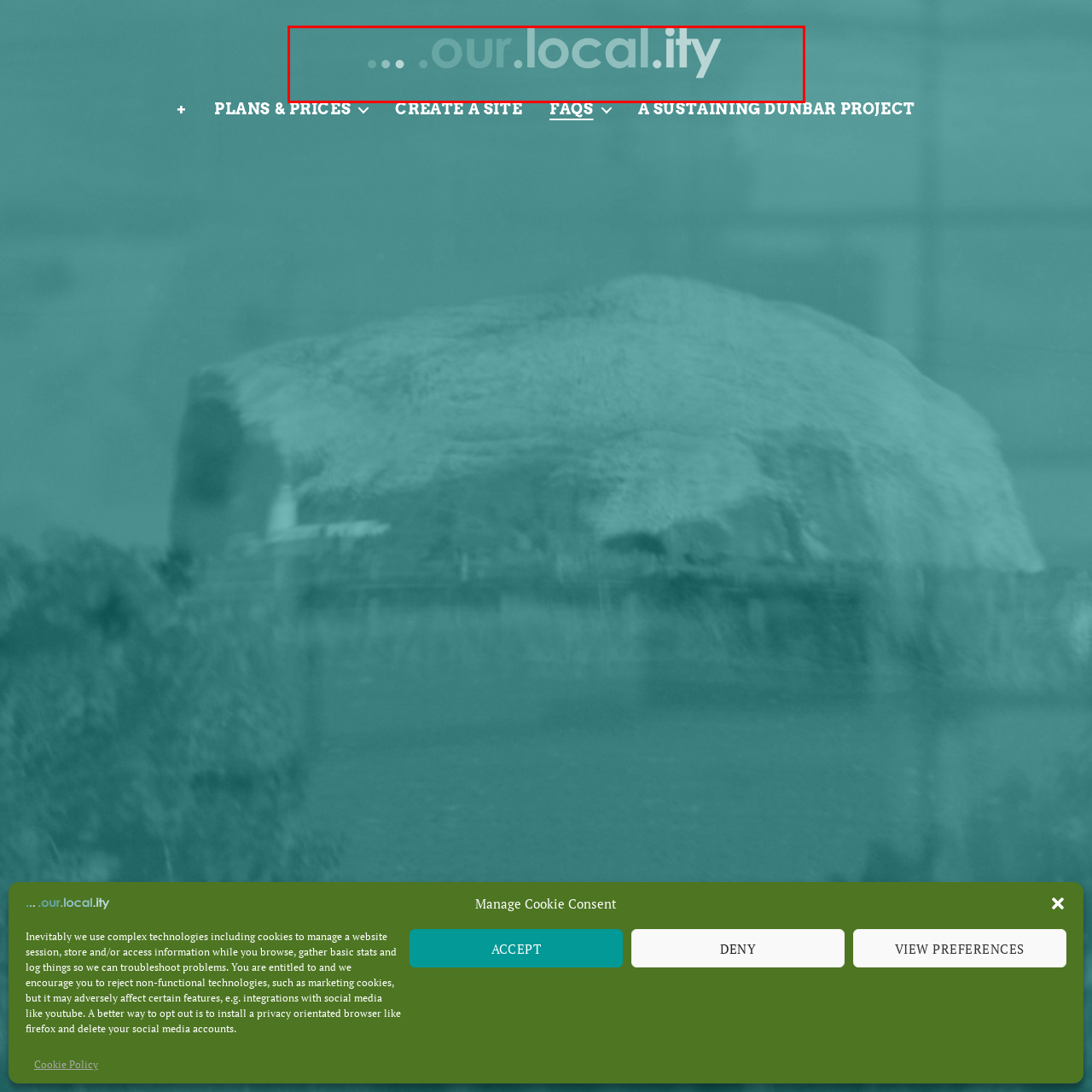What is the focus of the design?
Inspect the image within the red bounding box and answer concisely using one word or a short phrase.

Community and local engagement